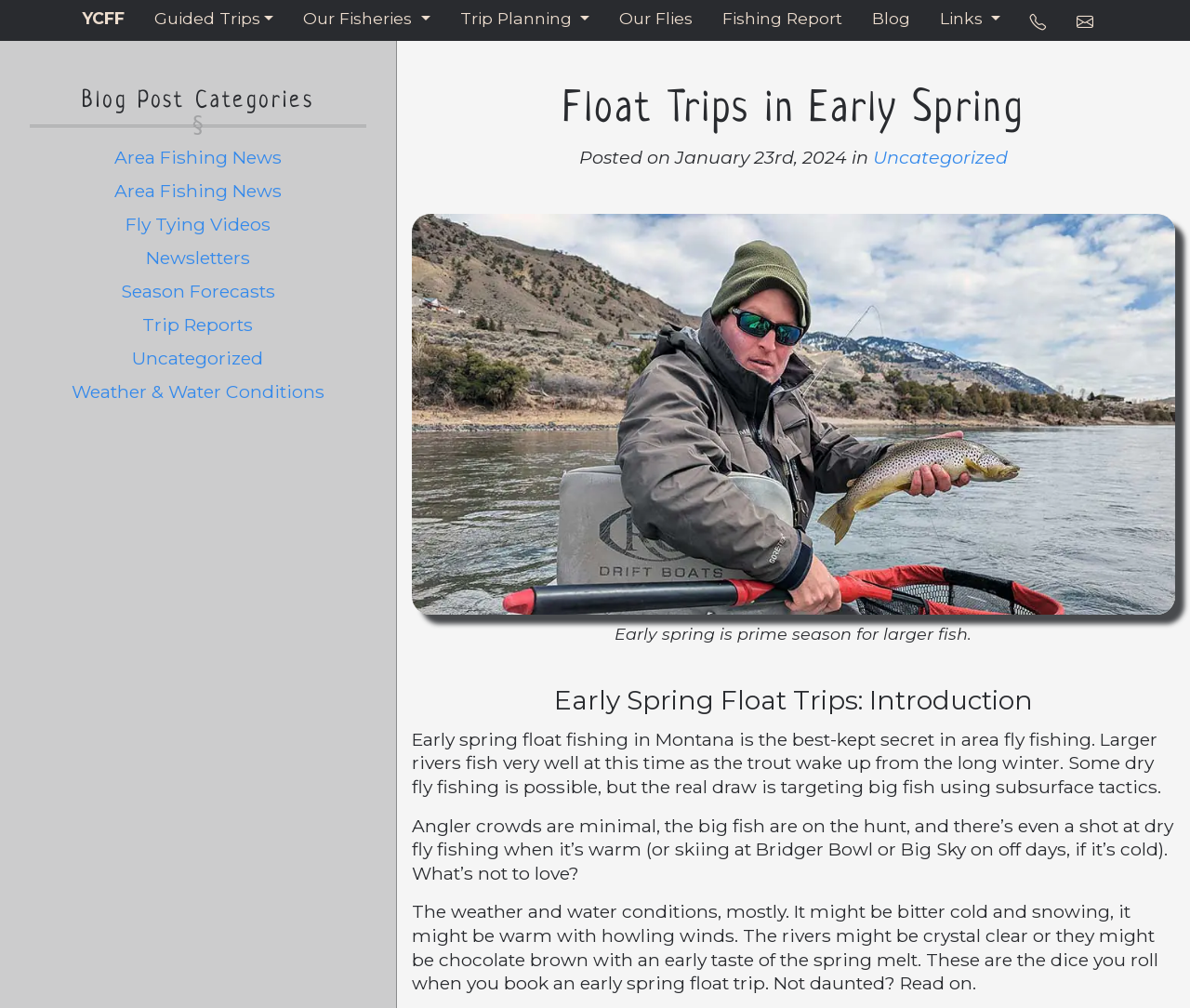What is the fish being held by the angler in the image?
Relying on the image, give a concise answer in one word or a brief phrase.

Brown trout